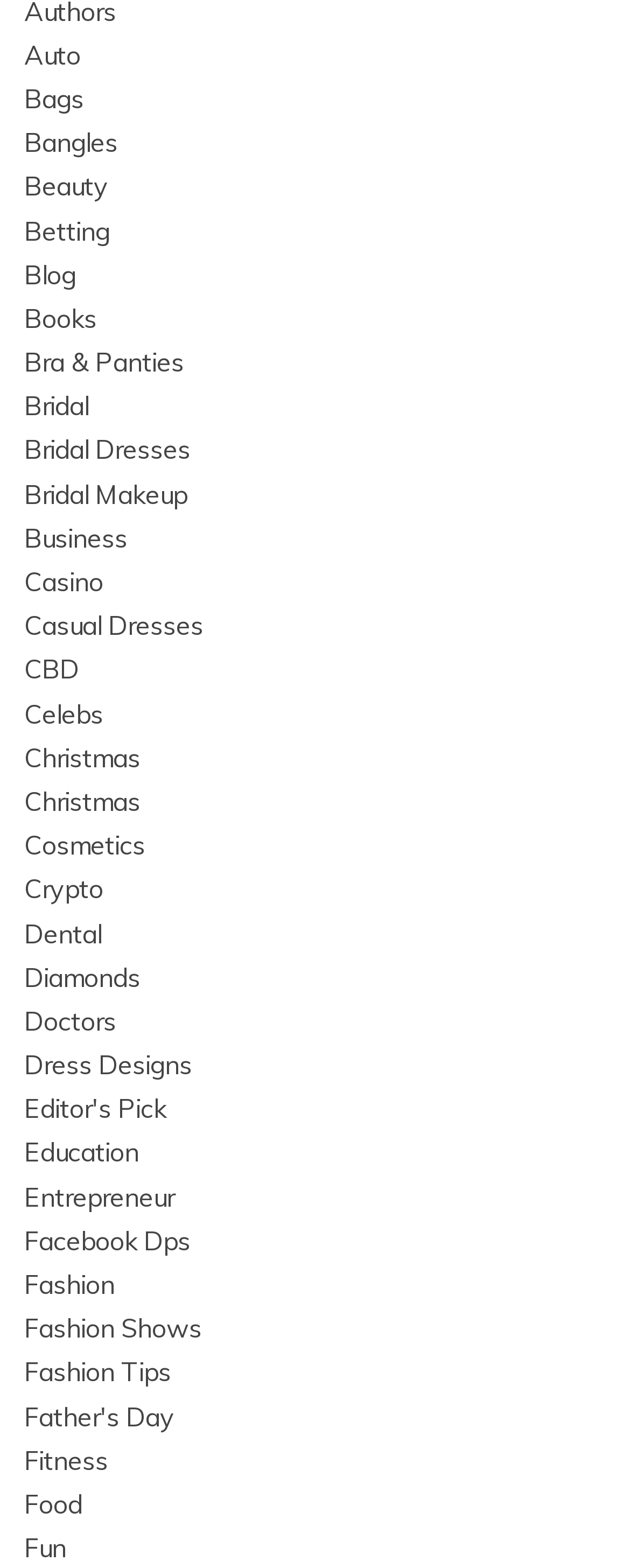Determine the coordinates of the bounding box for the clickable area needed to execute this instruction: "Read the 'Blog'".

None